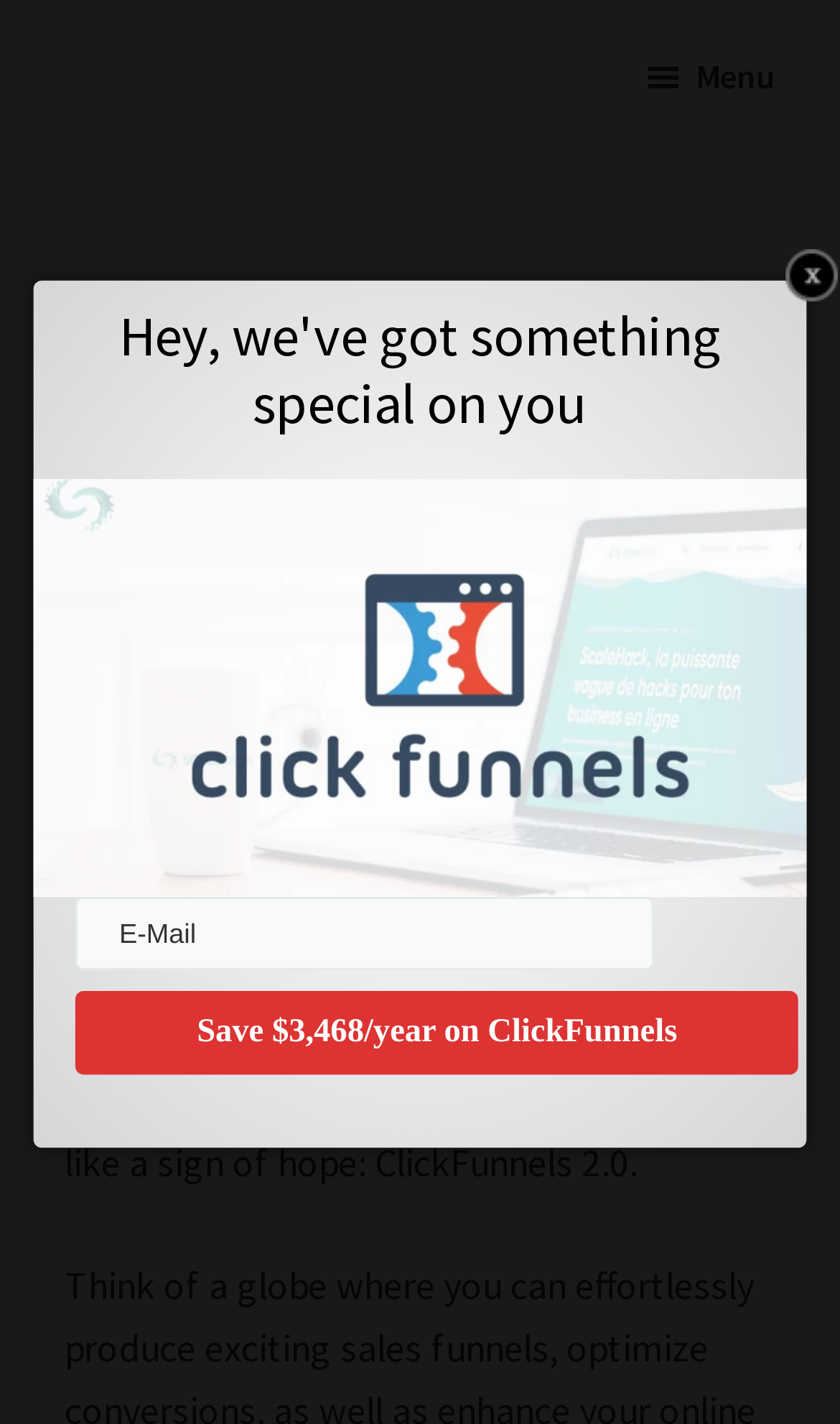Identify and extract the main heading of the webpage.

ClickFunnels 2.0 Squarespace